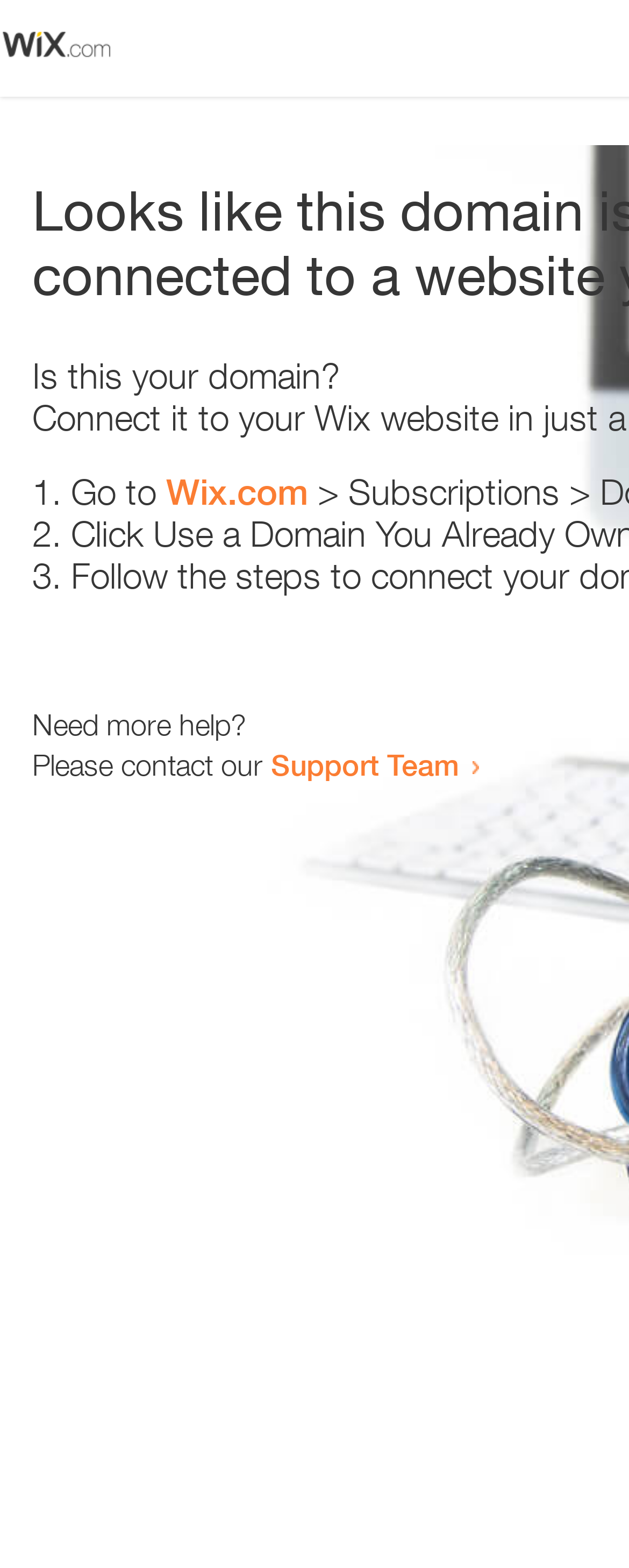Using the provided element description, identify the bounding box coordinates as (top-left x, top-left y, bottom-right x, bottom-right y). Ensure all values are between 0 and 1. Description: Wix.com

[0.264, 0.3, 0.49, 0.327]